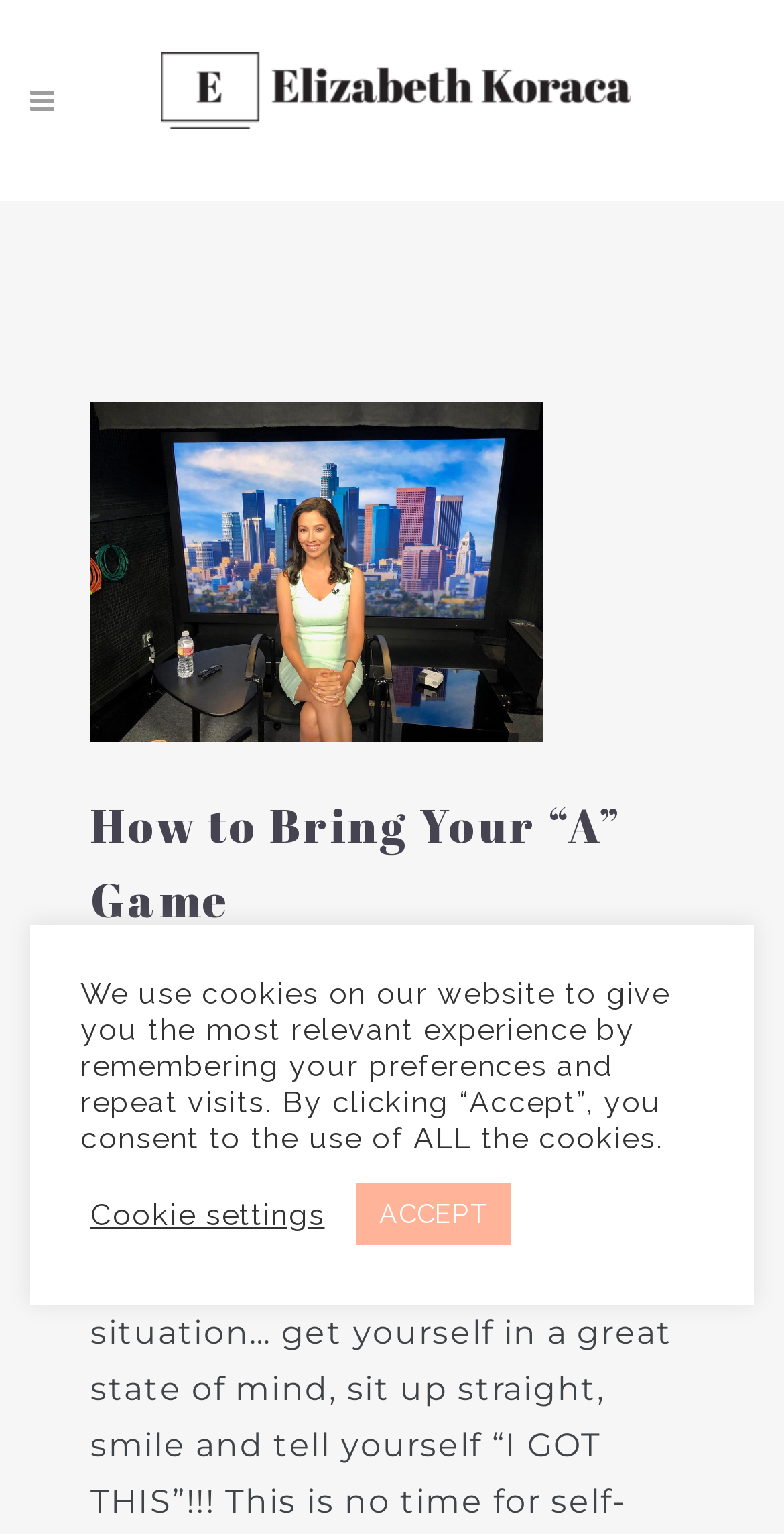Using the webpage screenshot, find the UI element described by ACCEPT. Provide the bounding box coordinates in the format (top-left x, top-left y, bottom-right x, bottom-right y), ensuring all values are floating point numbers between 0 and 1.

[0.453, 0.771, 0.651, 0.812]